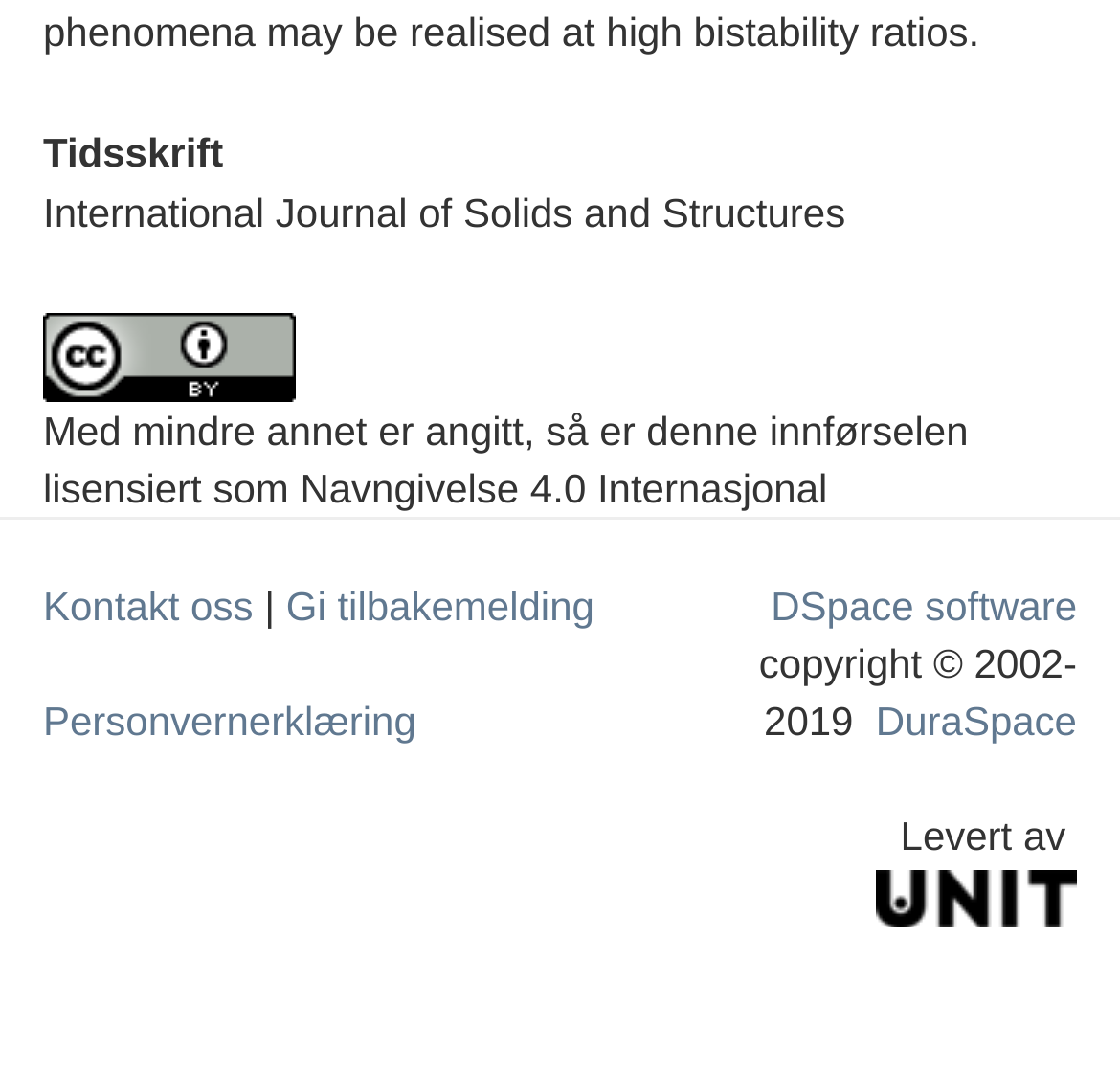What is the name of the journal?
Answer the question with a single word or phrase by looking at the picture.

International Journal of Solids and Structures